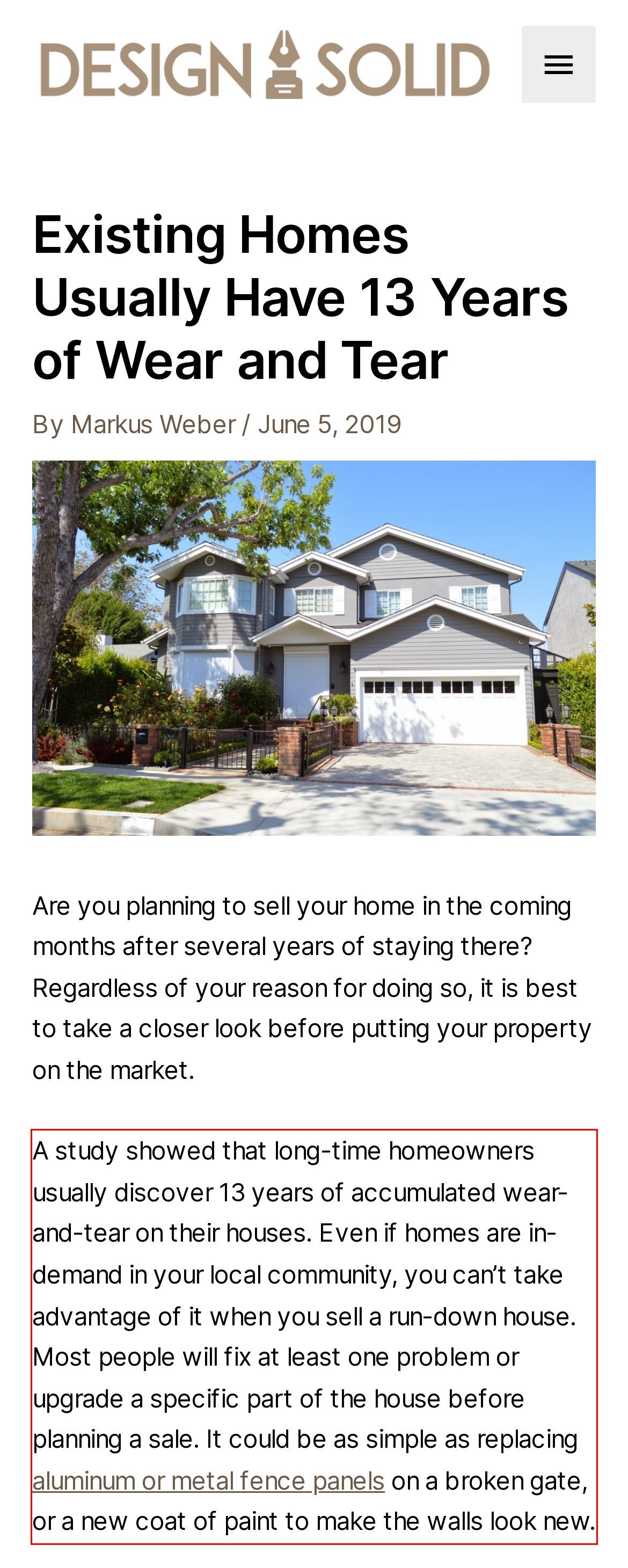Please recognize and transcribe the text located inside the red bounding box in the webpage image.

A study showed that long-time homeowners usually discover 13 years of accumulated wear-and-tear on their houses. Even if homes are in-demand in your local community, you can’t take advantage of it when you sell a run-down house. Most people will fix at least one problem or upgrade a specific part of the house before planning a sale. It could be as simple as replacing aluminum or metal fence panels on a broken gate, or a new coat of paint to make the walls look new.